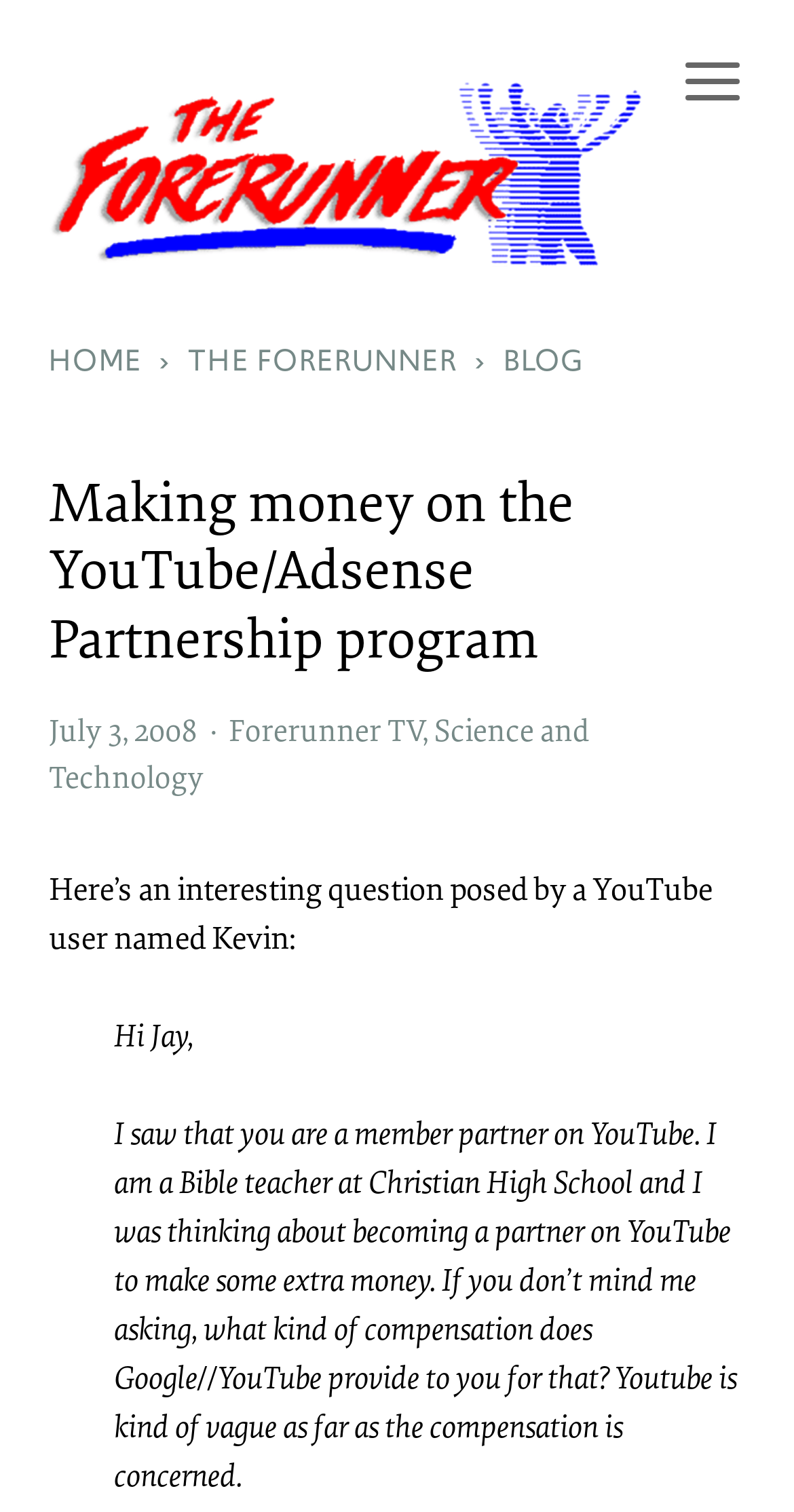Locate the headline of the webpage and generate its content.

The Silent Scream